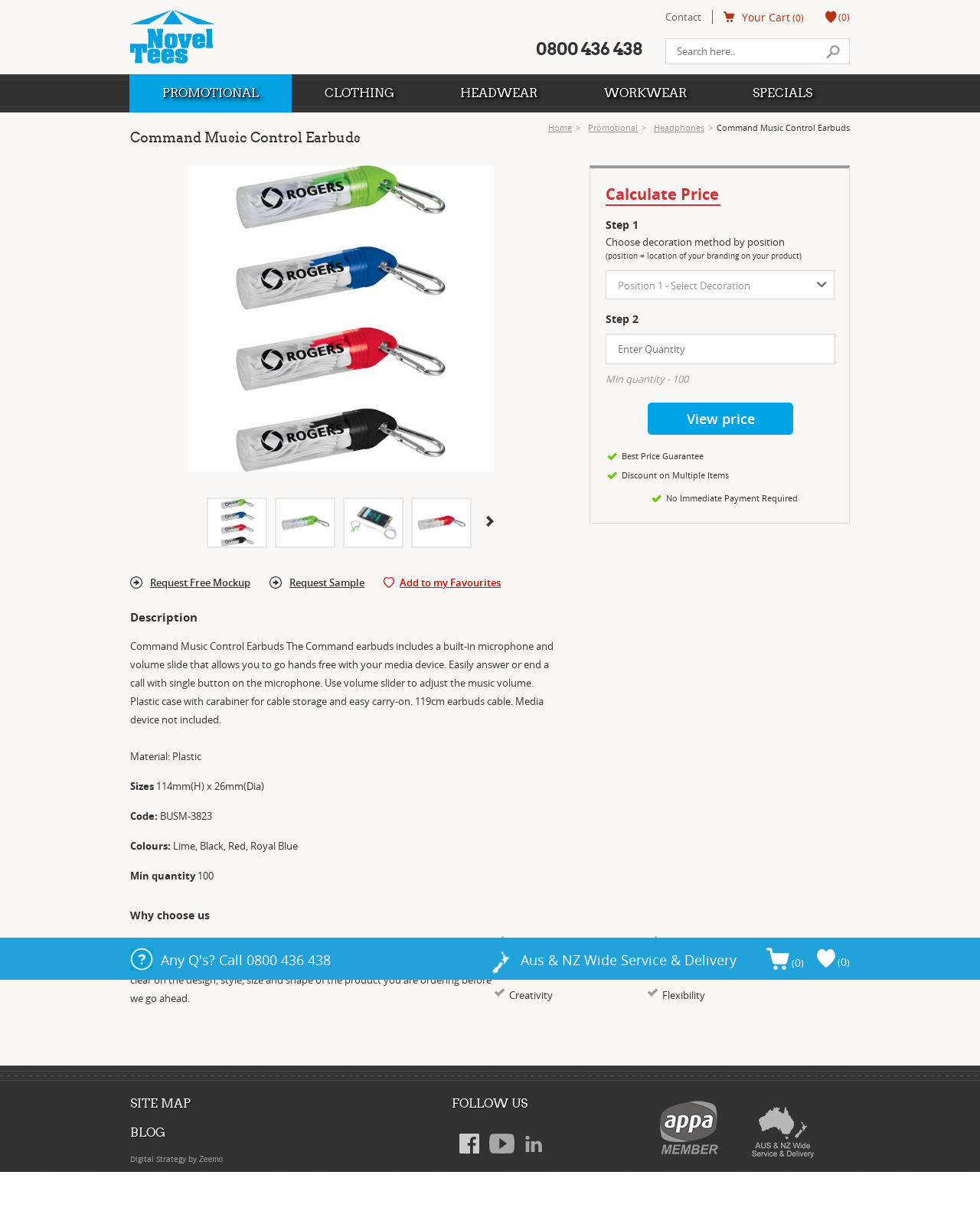What is the minimum quantity required for ordering?
Your answer should be a single word or phrase derived from the screenshot.

100